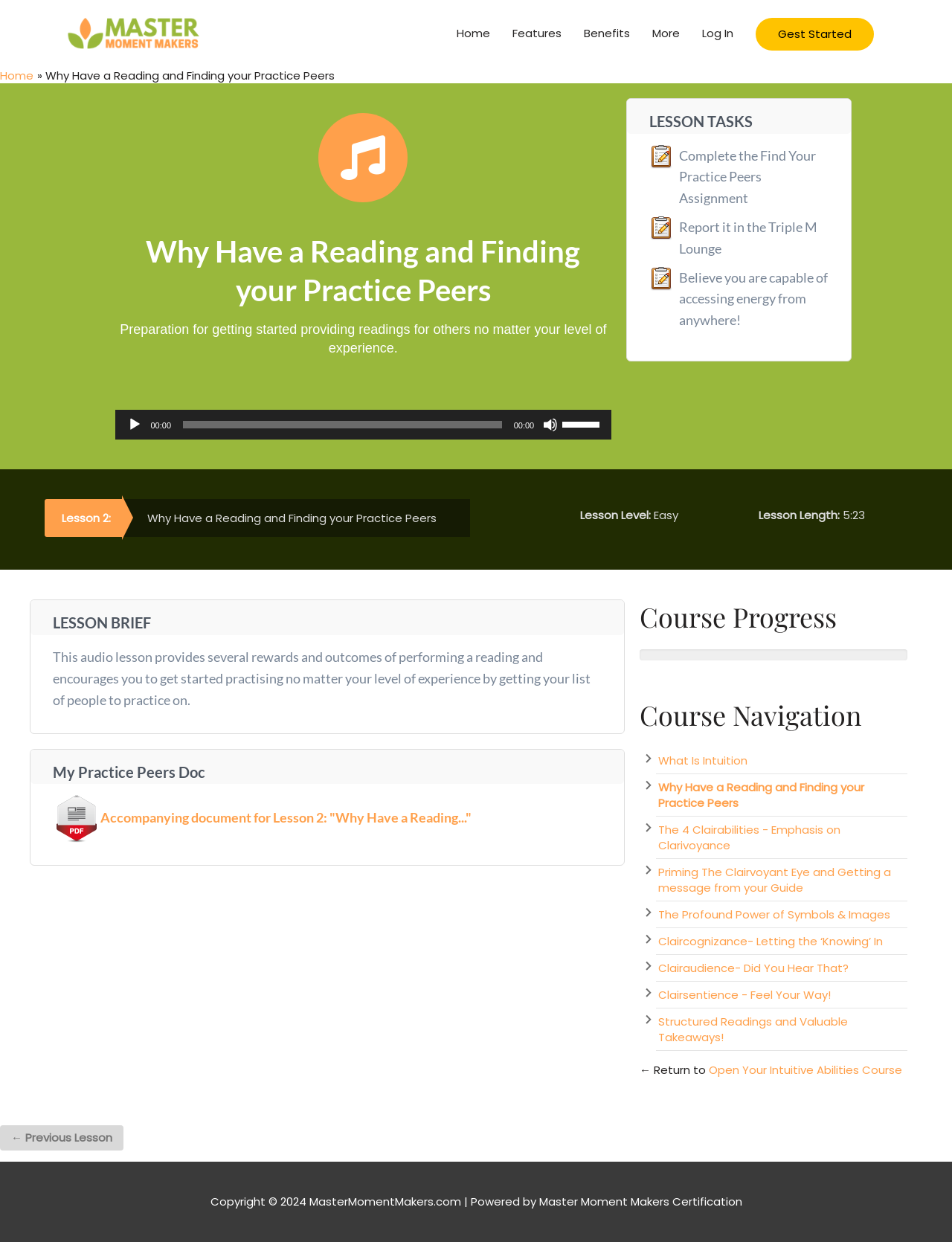Kindly determine the bounding box coordinates for the area that needs to be clicked to execute this instruction: "Open the 'My Practice Peers Doc'".

[0.055, 0.651, 0.105, 0.665]